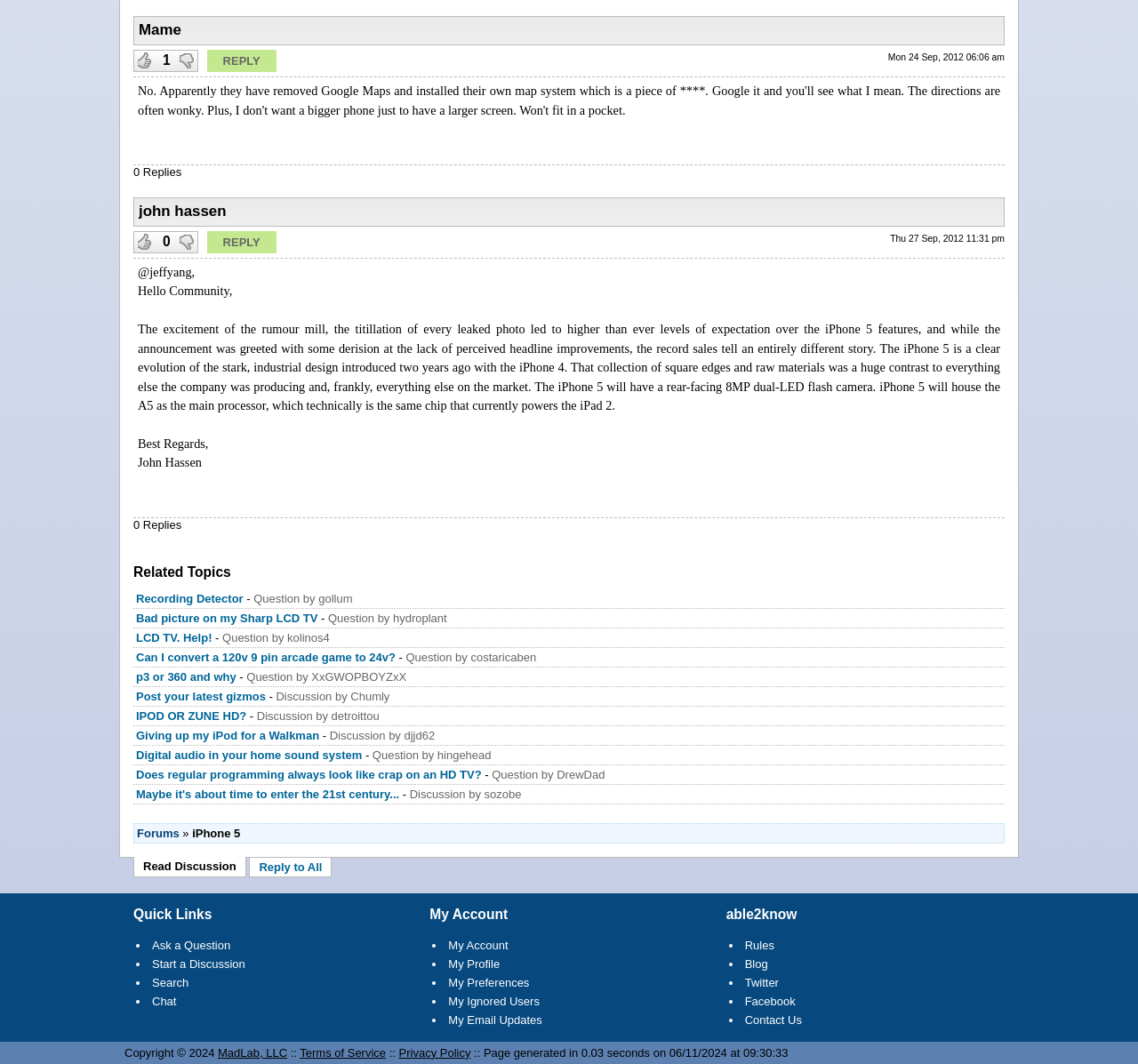Given the element description p3 or 360 and why, specify the bounding box coordinates of the corresponding UI element in the format (top-left x, top-left y, bottom-right x, bottom-right y). All values must be between 0 and 1.

[0.12, 0.63, 0.208, 0.642]